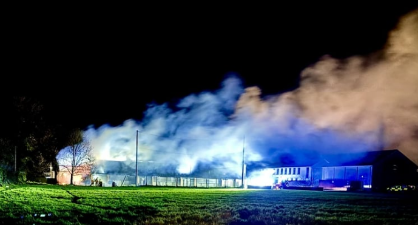Please reply with a single word or brief phrase to the question: 
What type of vehicles are visible in the surrounding area?

Fire trucks and other vehicles